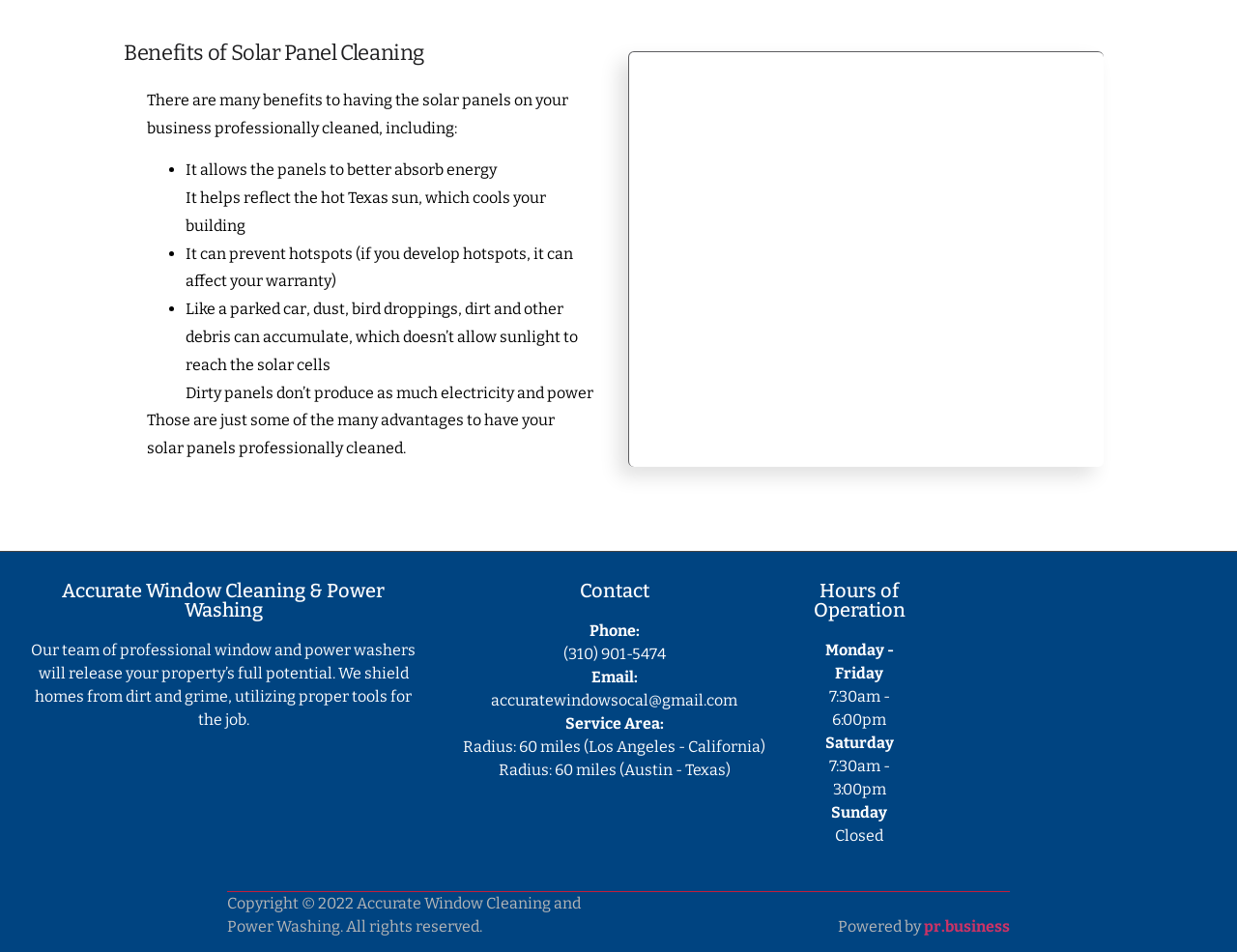Answer the question in a single word or phrase:
What are the hours of operation on Saturday?

7:30am - 3:00pm